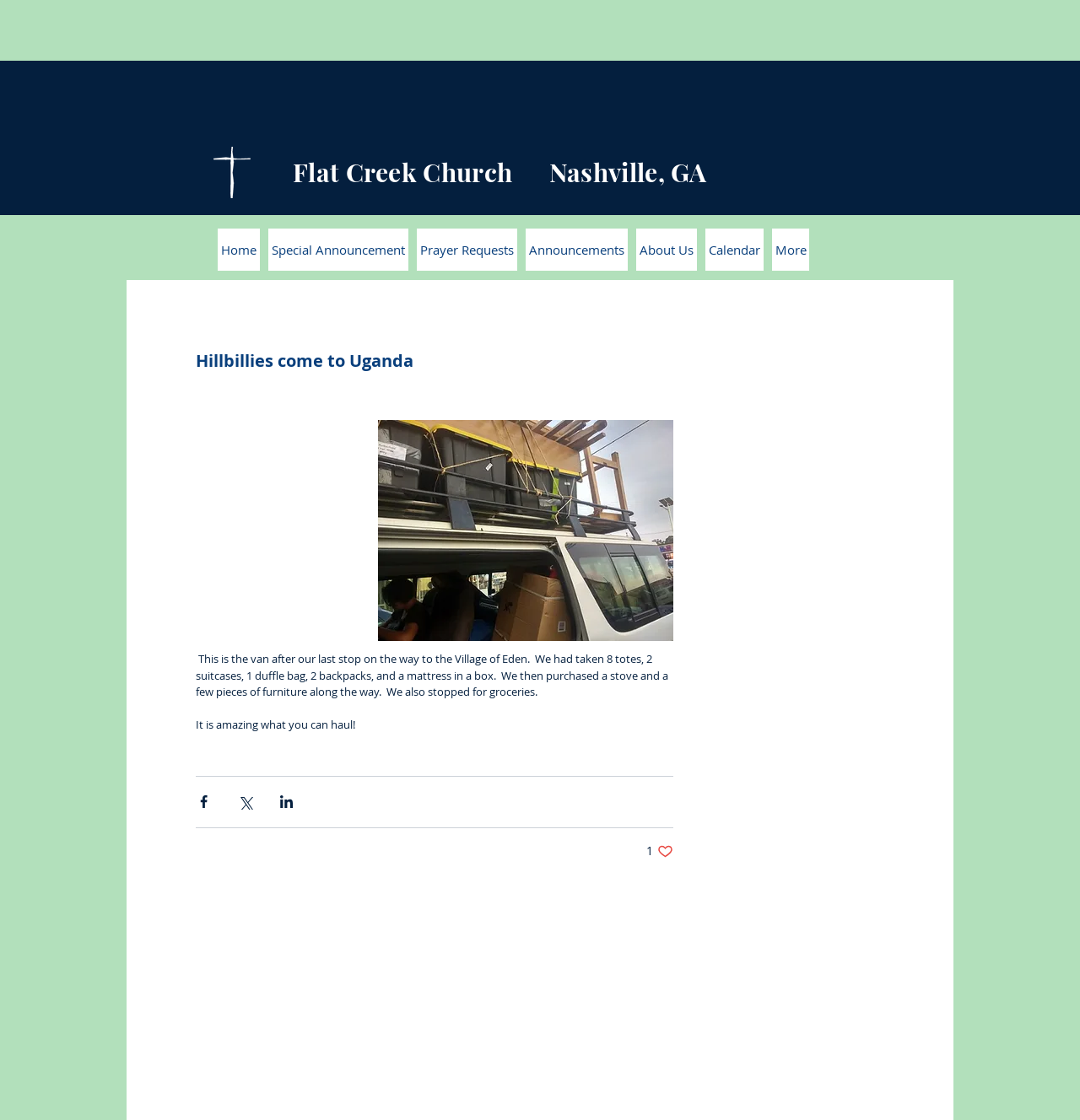Could you find the bounding box coordinates of the clickable area to complete this instruction: "Click on the 'Contact' link"?

[0.823, 0.115, 0.883, 0.128]